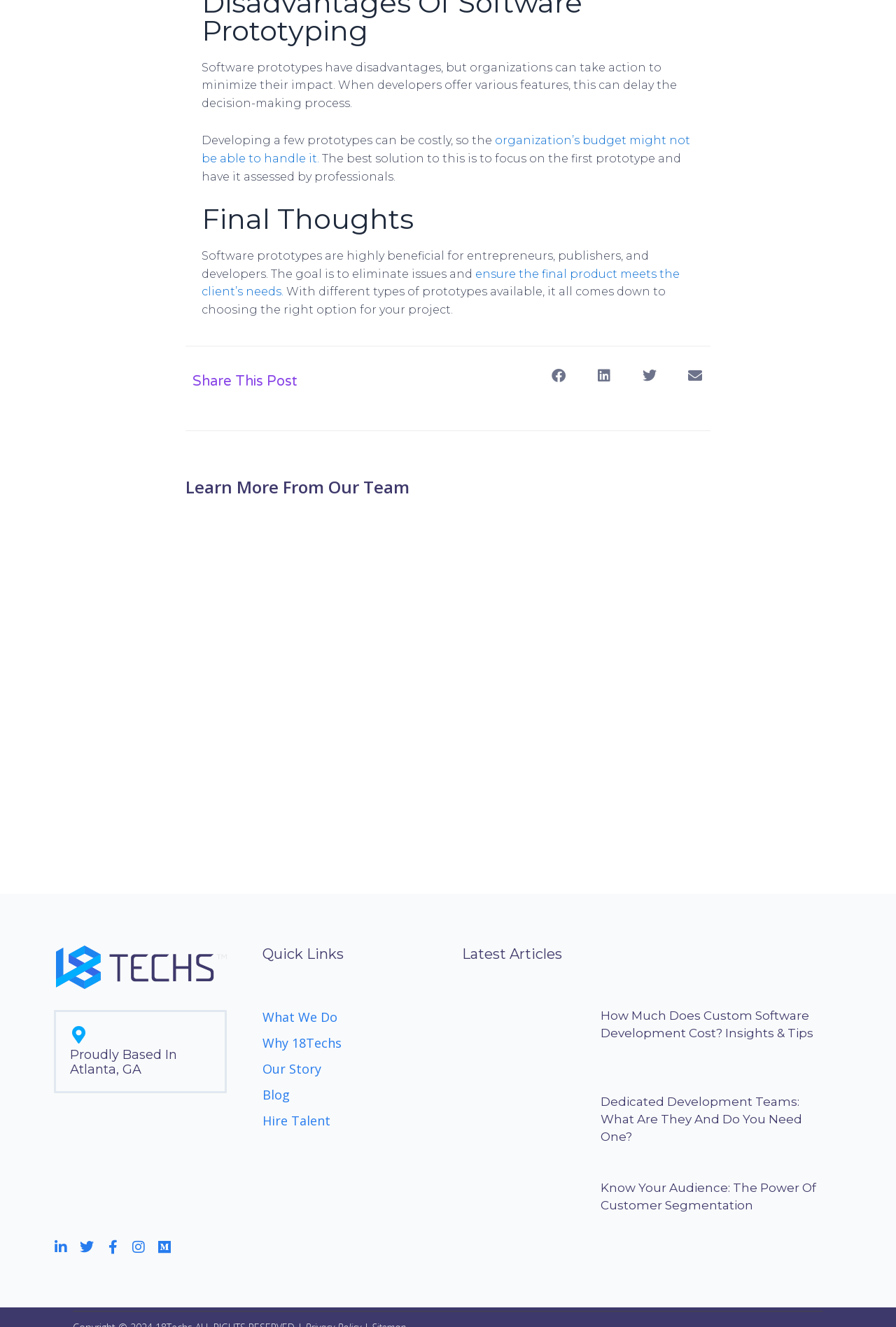Identify the bounding box of the UI element that matches this description: "What We Do".

[0.293, 0.76, 0.496, 0.773]